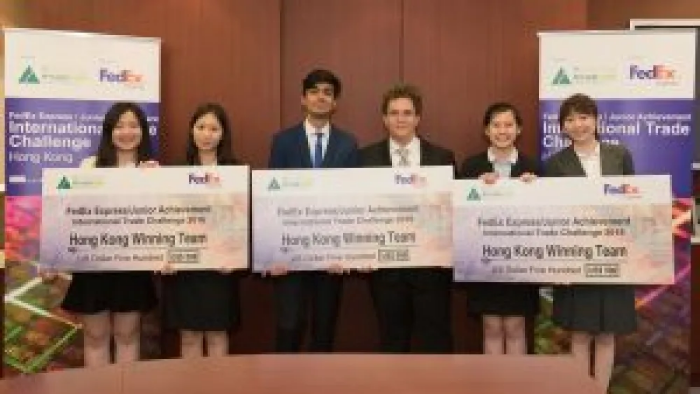What is the focus of the business ideas?
Please provide a single word or phrase in response based on the screenshot.

Home fitness